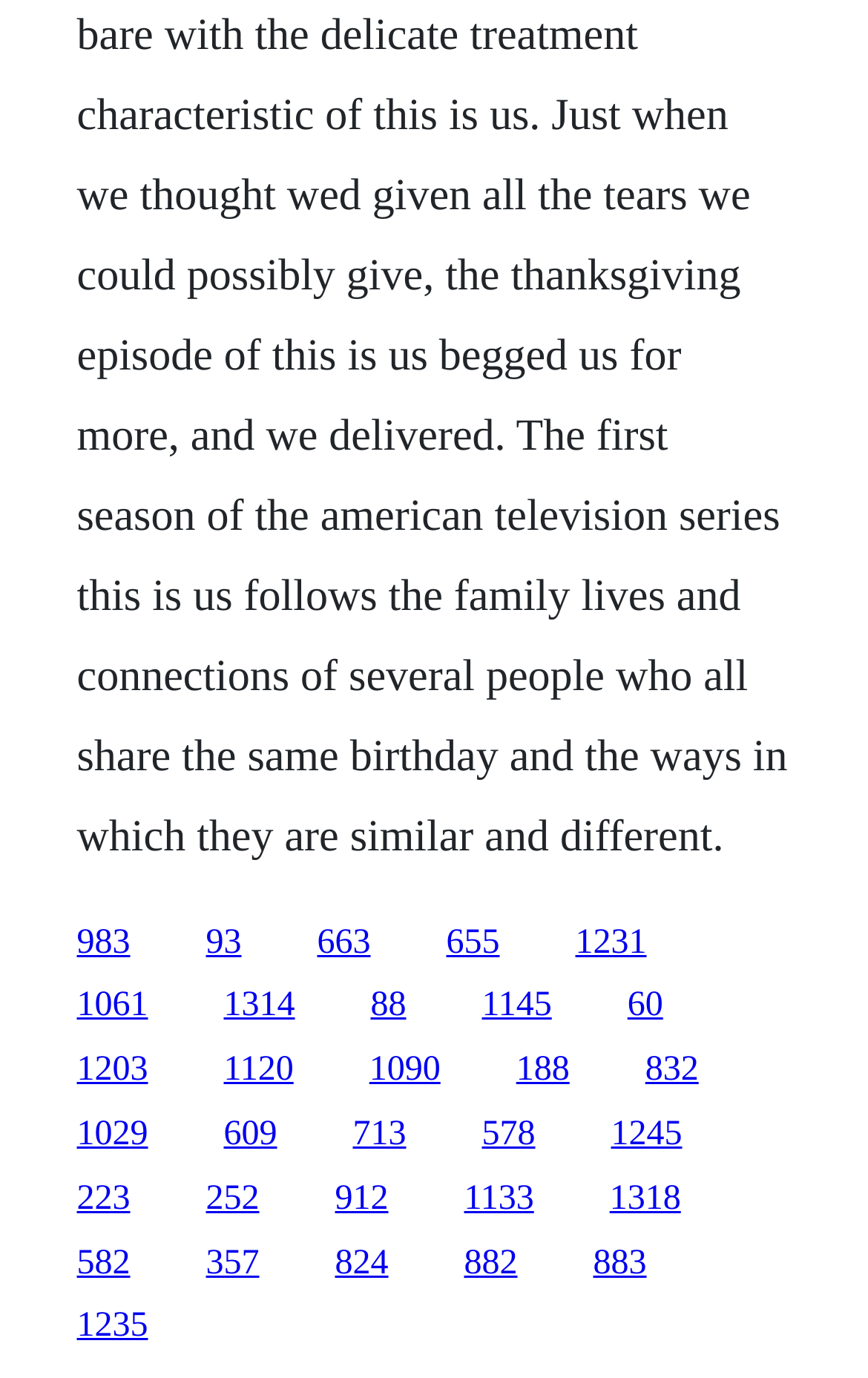Find and indicate the bounding box coordinates of the region you should select to follow the given instruction: "access the webpage of link 883".

[0.683, 0.902, 0.745, 0.93]